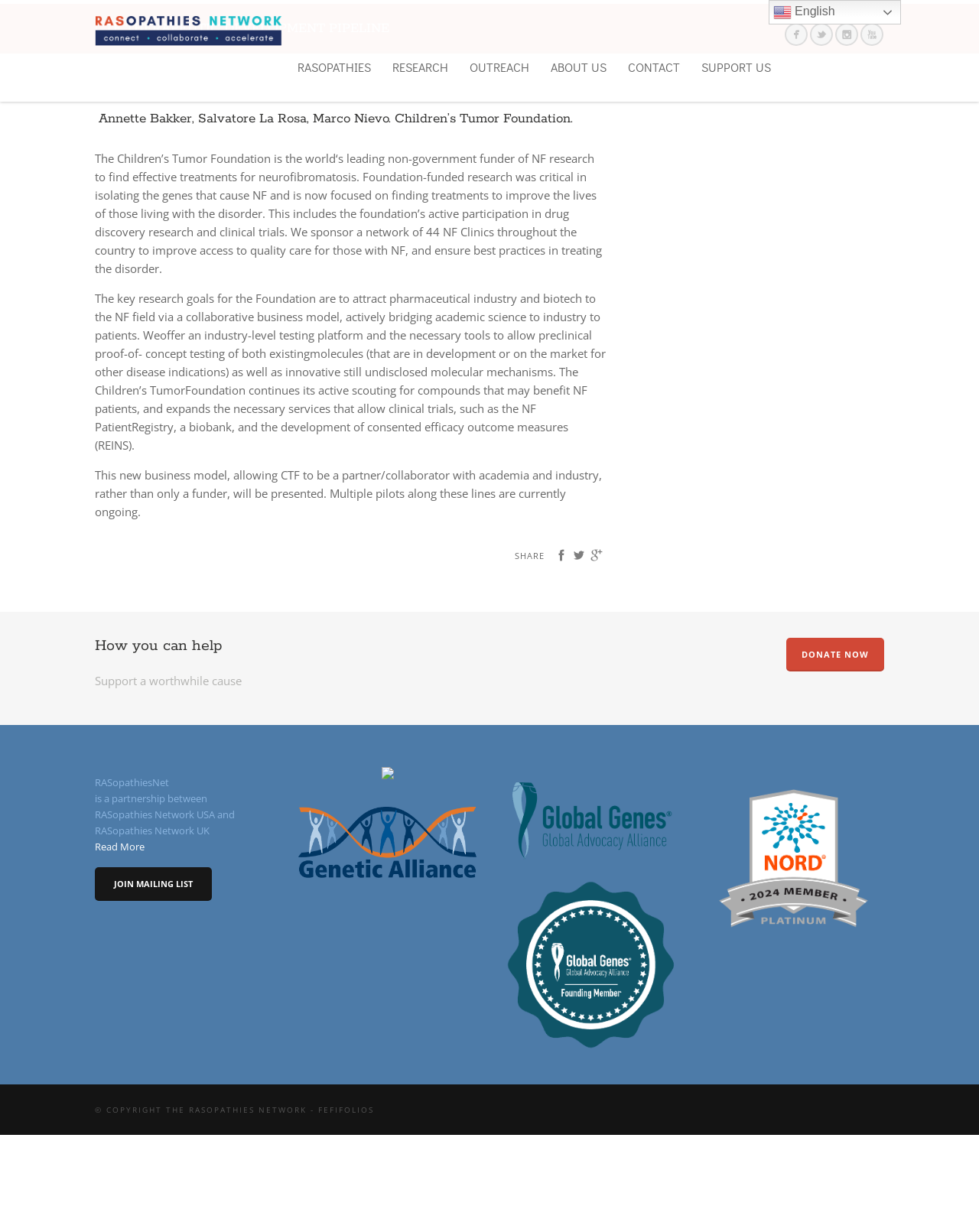Find the bounding box coordinates corresponding to the UI element with the description: "support us". The coordinates should be formatted as [left, top, right, bottom], with values as floats between 0 and 1.

[0.705, 0.045, 0.798, 0.064]